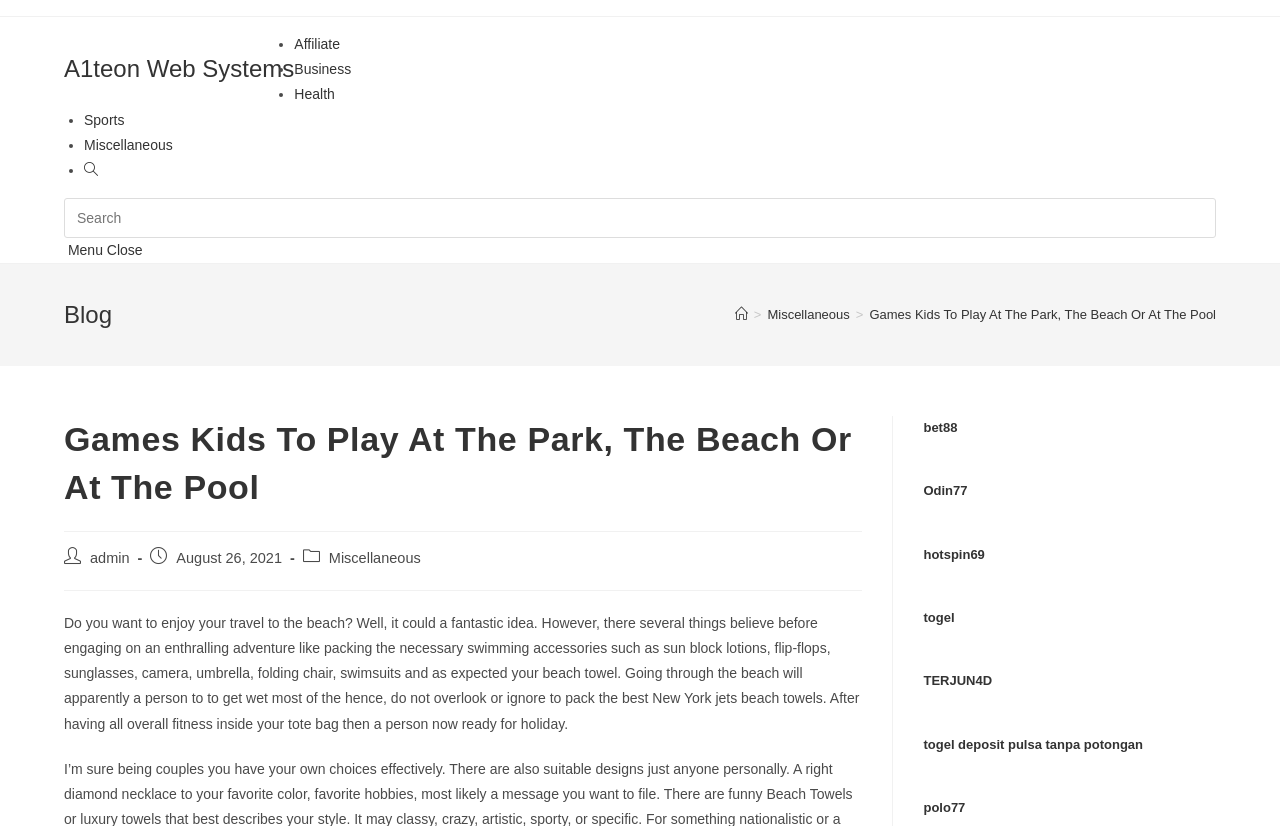Show the bounding box coordinates of the element that should be clicked to complete the task: "Read the blog post".

[0.05, 0.744, 0.671, 0.886]